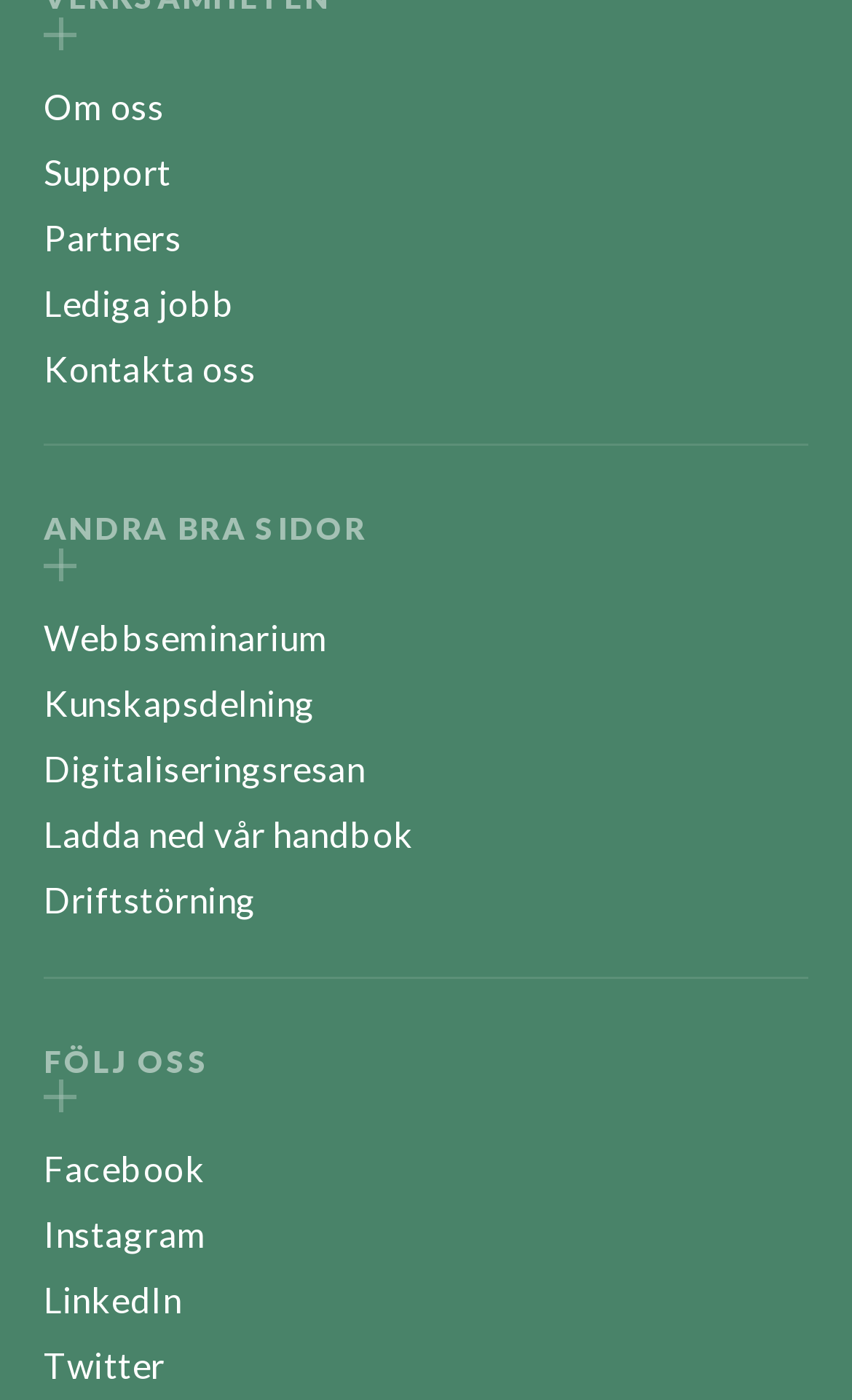Please specify the bounding box coordinates of the clickable region necessary for completing the following instruction: "Check 'Driftstörning'". The coordinates must consist of four float numbers between 0 and 1, i.e., [left, top, right, bottom].

[0.051, 0.628, 0.301, 0.658]